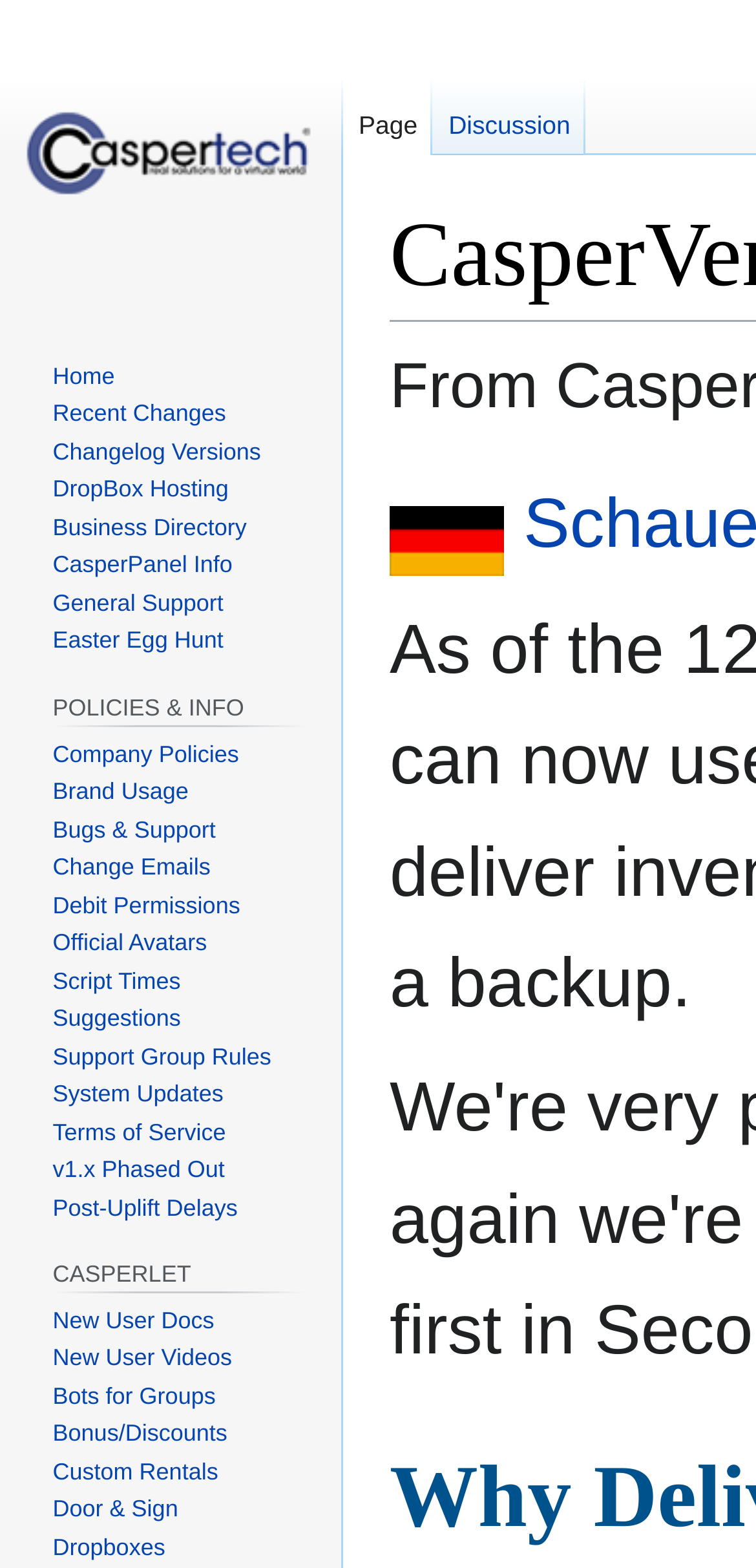What type of information can be found in the 'POLICIES & INFO' section? Refer to the image and provide a one-word or short phrase answer.

Company policies and guidelines